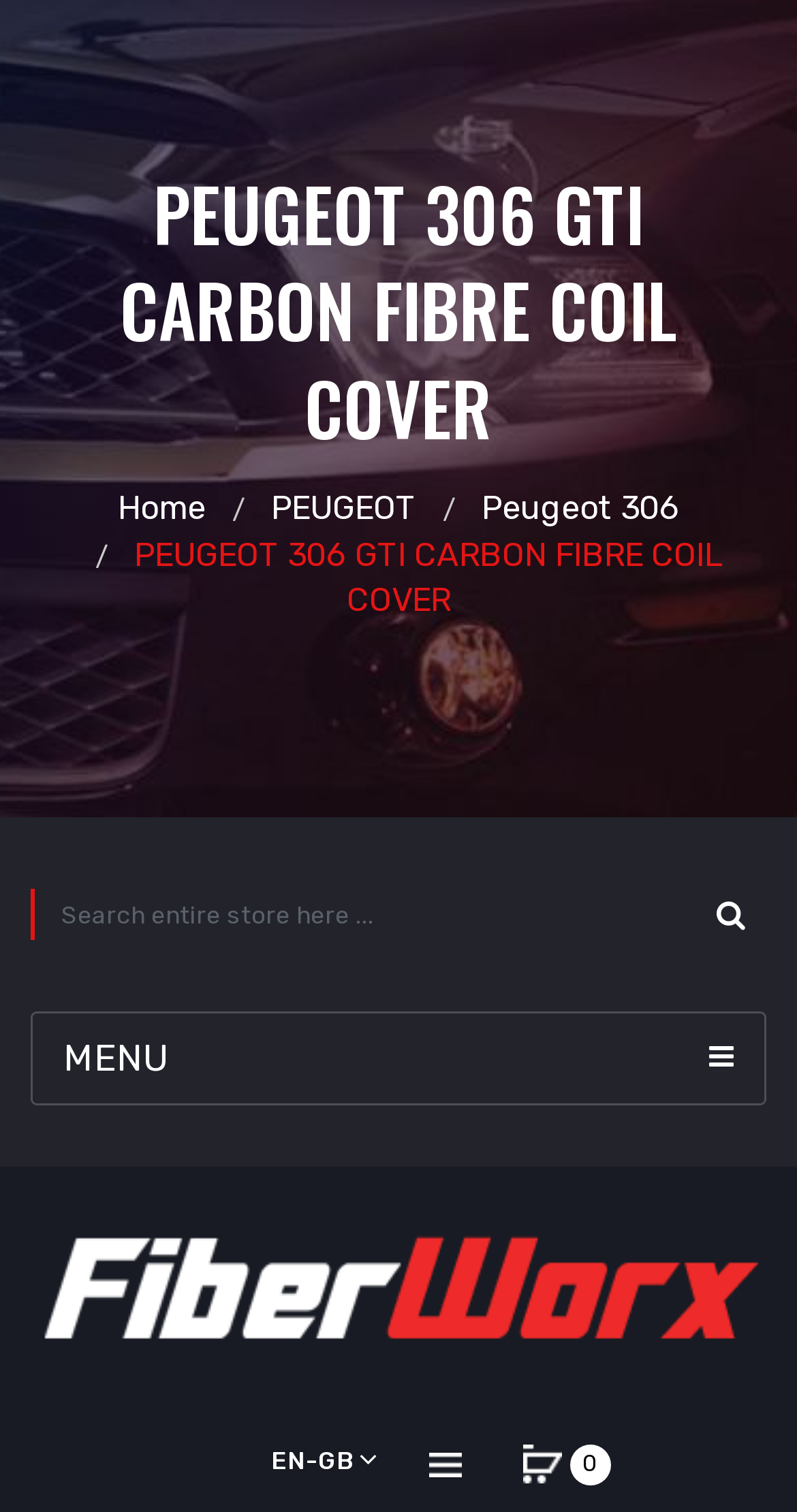Explain the webpage in detail.

The webpage appears to be an e-commerce product page for a PEUGEOT 306 GTI CARBON FIBRE COIL COVER. At the top, there is a heading with the product title, taking up most of the width. Below the heading, there are four links in a row, including "Home", "PEUGEOT", "Peugeot 306", and the product title again. 

On the top-right corner, there is a link to "Fiber Worx" accompanied by an image with the same name. Below this link, there are two buttons, one with the text "EN-GB" and a flag icon, and another with the text "0". 

In the middle of the page, there is a search bar, a textbox with a placeholder text "Search entire store here...", accompanied by a button with a magnifying glass icon on the right. 

On the bottom-right corner, there is a link with a shopping cart icon, and above it, there is a static text "MENU".